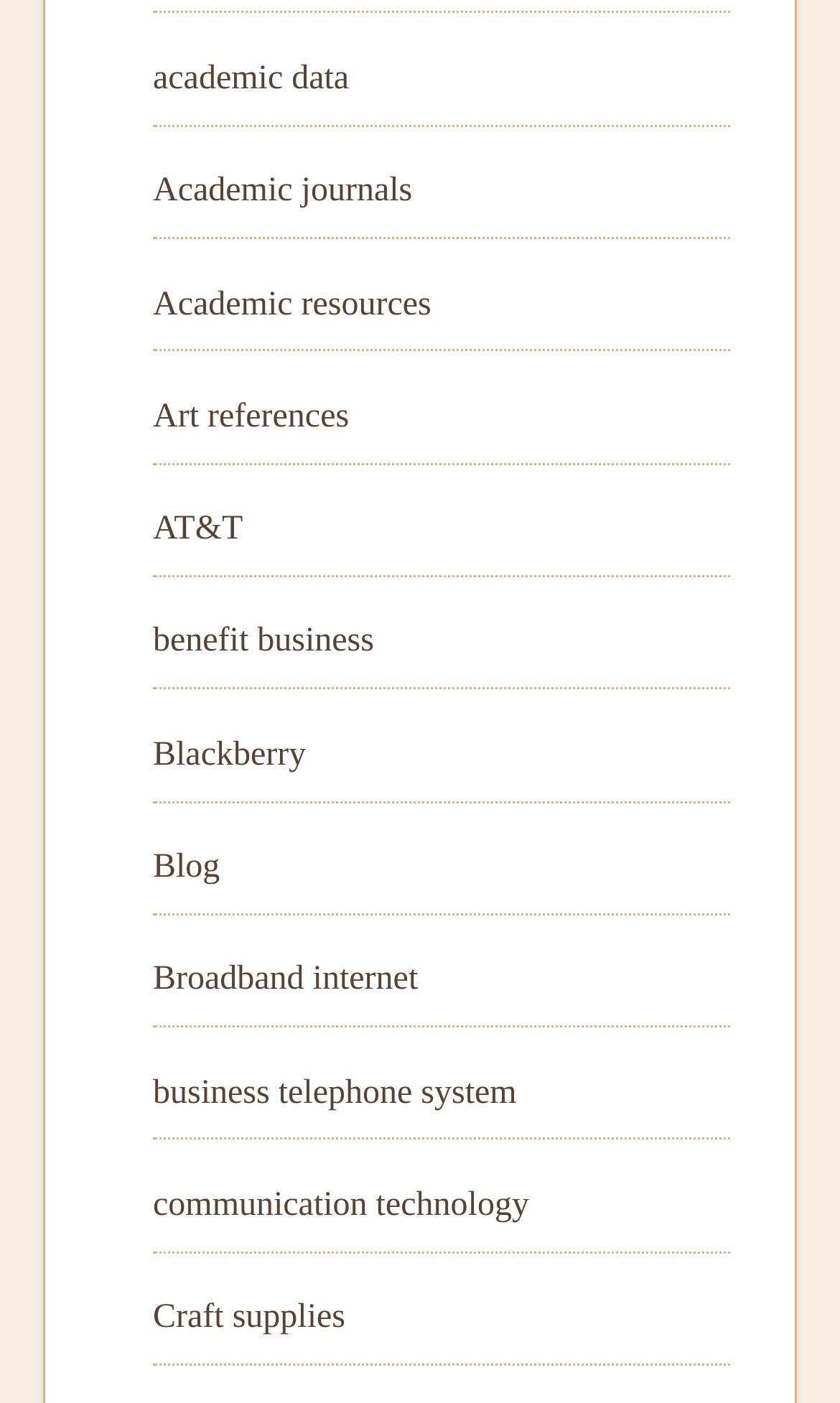Identify the bounding box coordinates of the region that should be clicked to execute the following instruction: "explore academic journals".

[0.182, 0.123, 0.491, 0.149]